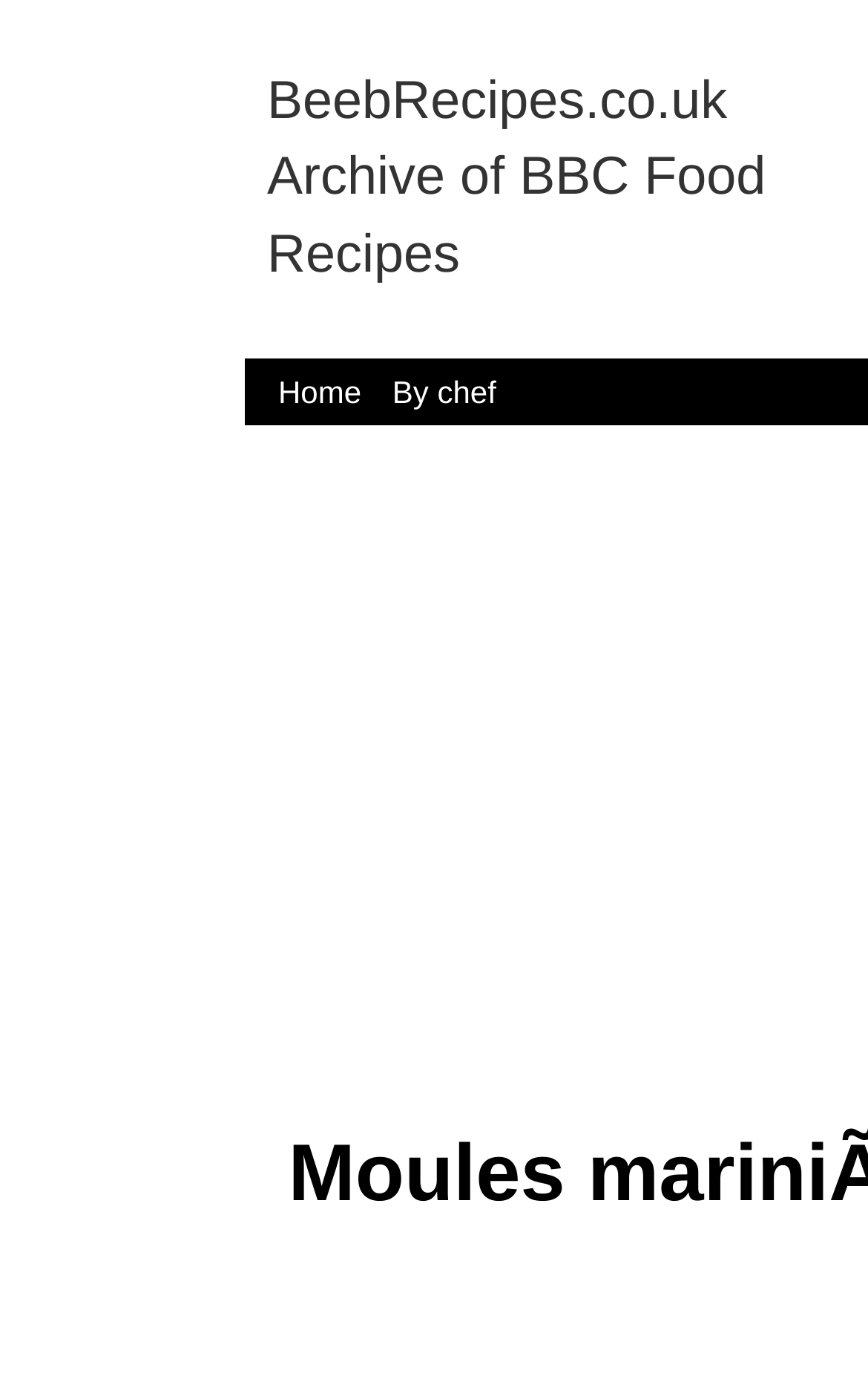Provide the bounding box coordinates in the format (top-left x, top-left y, bottom-right x, bottom-right y). All values are floating point numbers between 0 and 1. Determine the bounding box coordinate of the UI element described as: Help

None